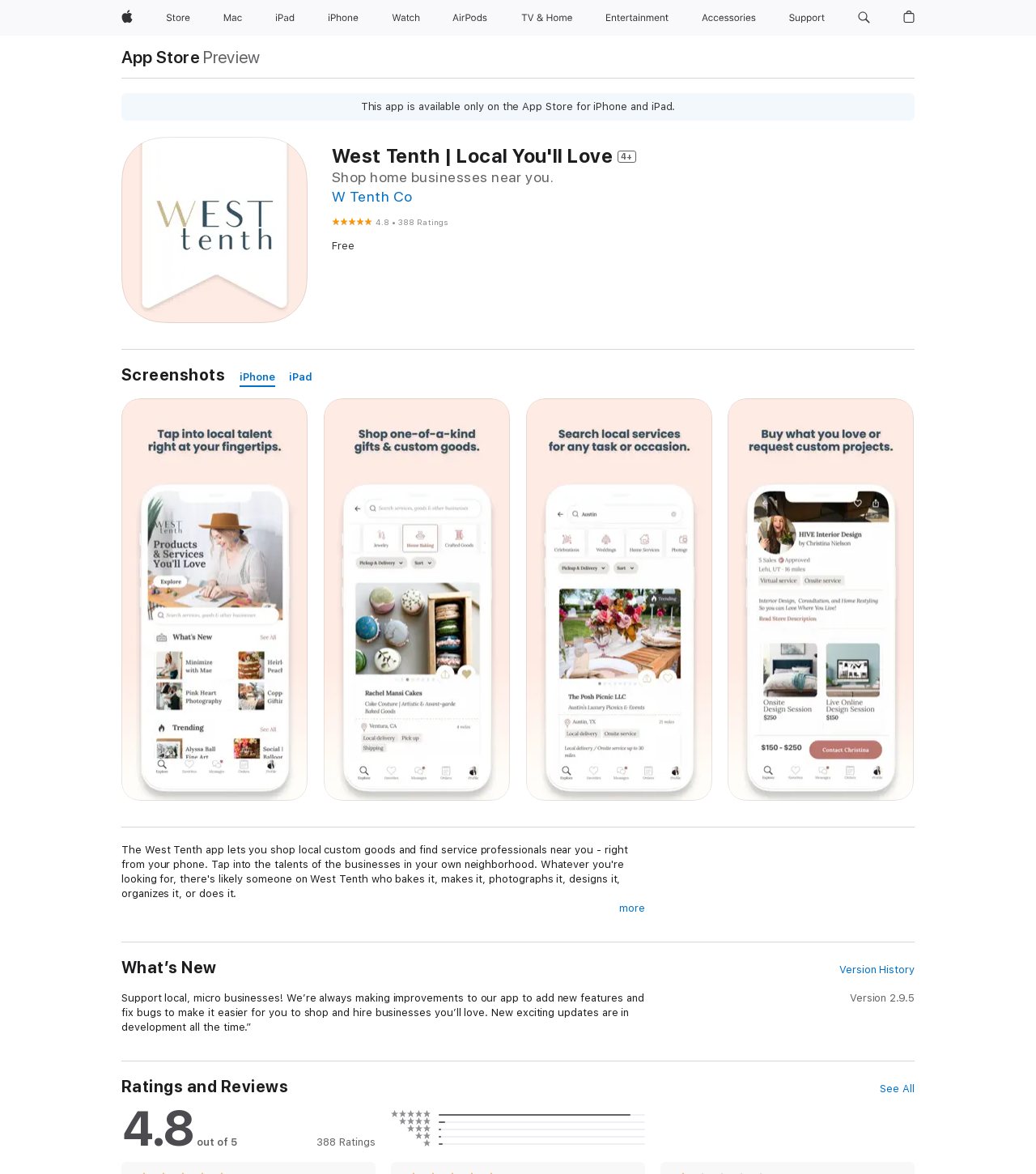What is the rating of West Tenth | Local You'll Love?
Using the visual information, reply with a single word or short phrase.

4.8 out of 5